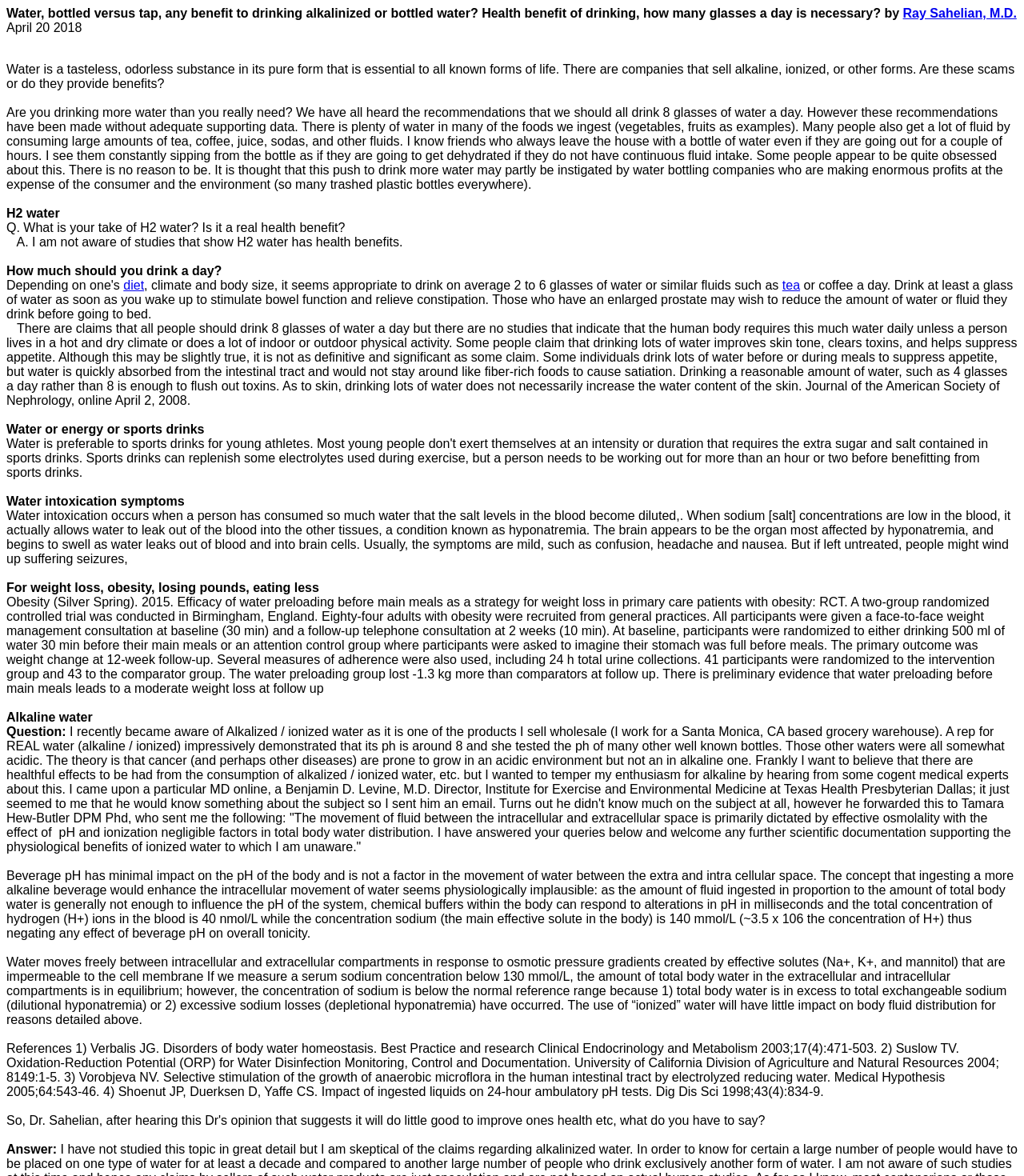Refer to the screenshot and give an in-depth answer to this question: How much weight loss can be achieved by drinking water before meals?

According to the article, a study found that drinking 500 ml of water 30 minutes before main meals led to a moderate weight loss of -1.3 kg at follow-up, as mentioned in the sentence 'The water preloading group lost -1.3 kg more than comparators at follow up'.